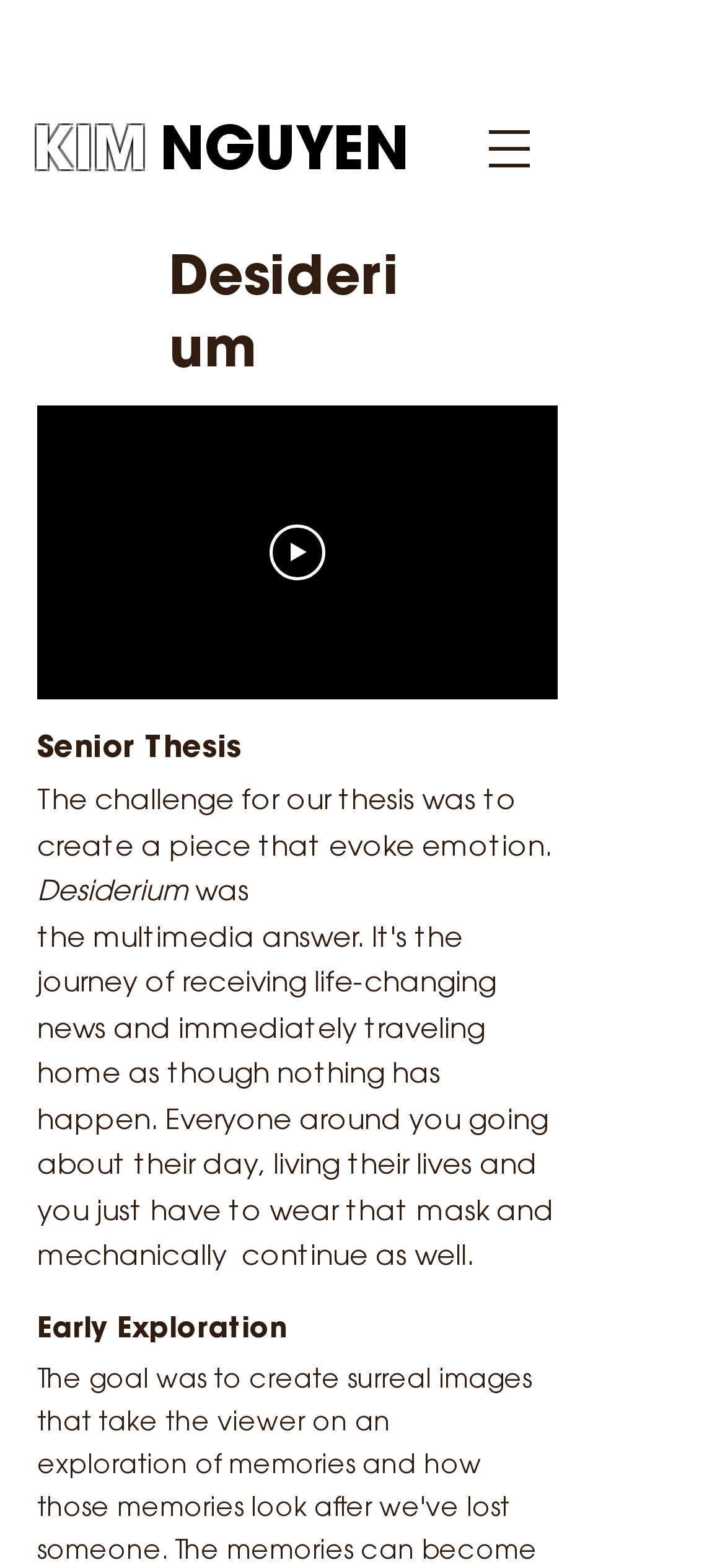Locate the bounding box of the UI element defined by this description: "parent_node: KIM aria-label="Open navigation menu"". The coordinates should be given as four float numbers between 0 and 1, formatted as [left, top, right, bottom].

[0.638, 0.065, 0.767, 0.125]